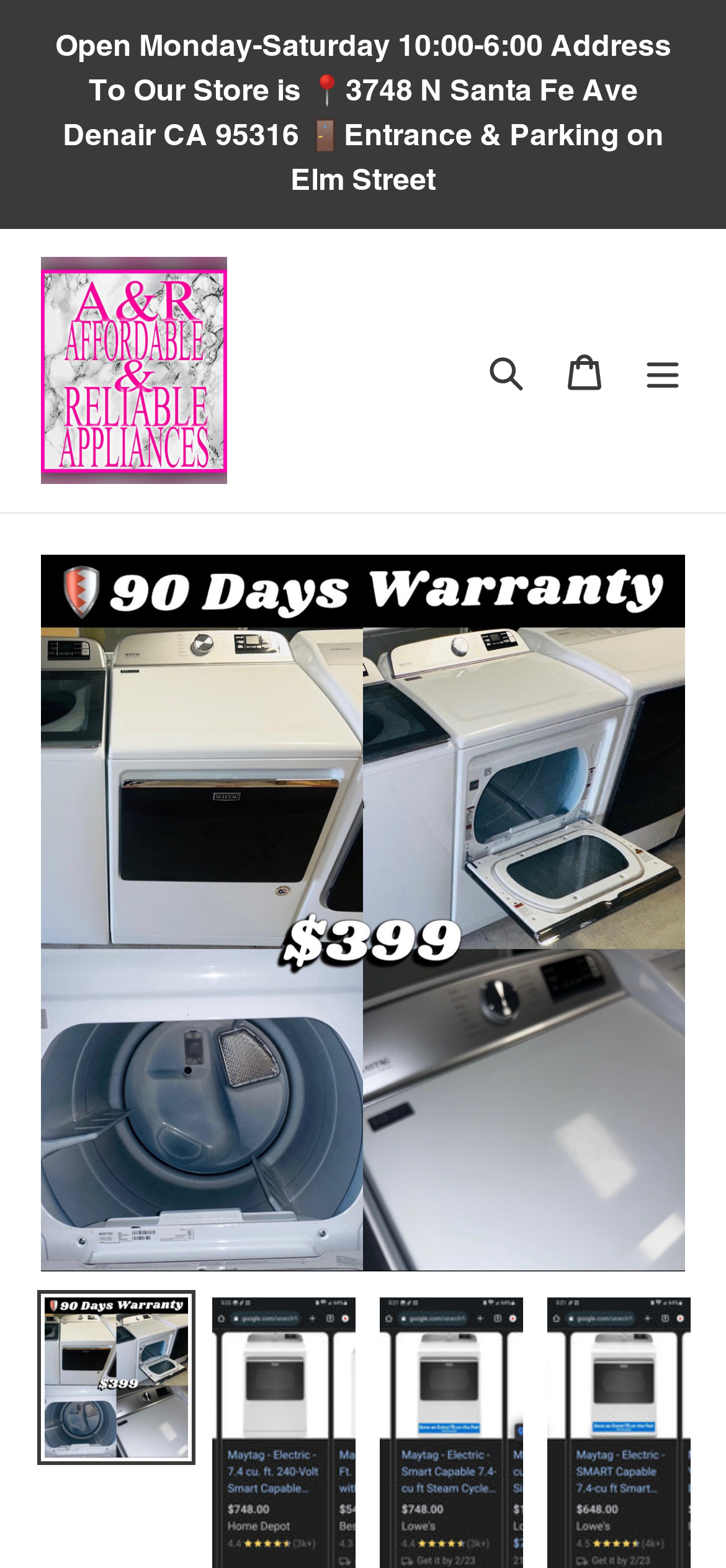Utilize the details in the image to give a detailed response to the question: What is the capacity of the dryer?

From the webpage, I found the specifications of the dryer, which mentions that it has a capacity of 7.5 cu ft, suitable for king-size items. Therefore, the capacity of the dryer is 7.5 cu ft.